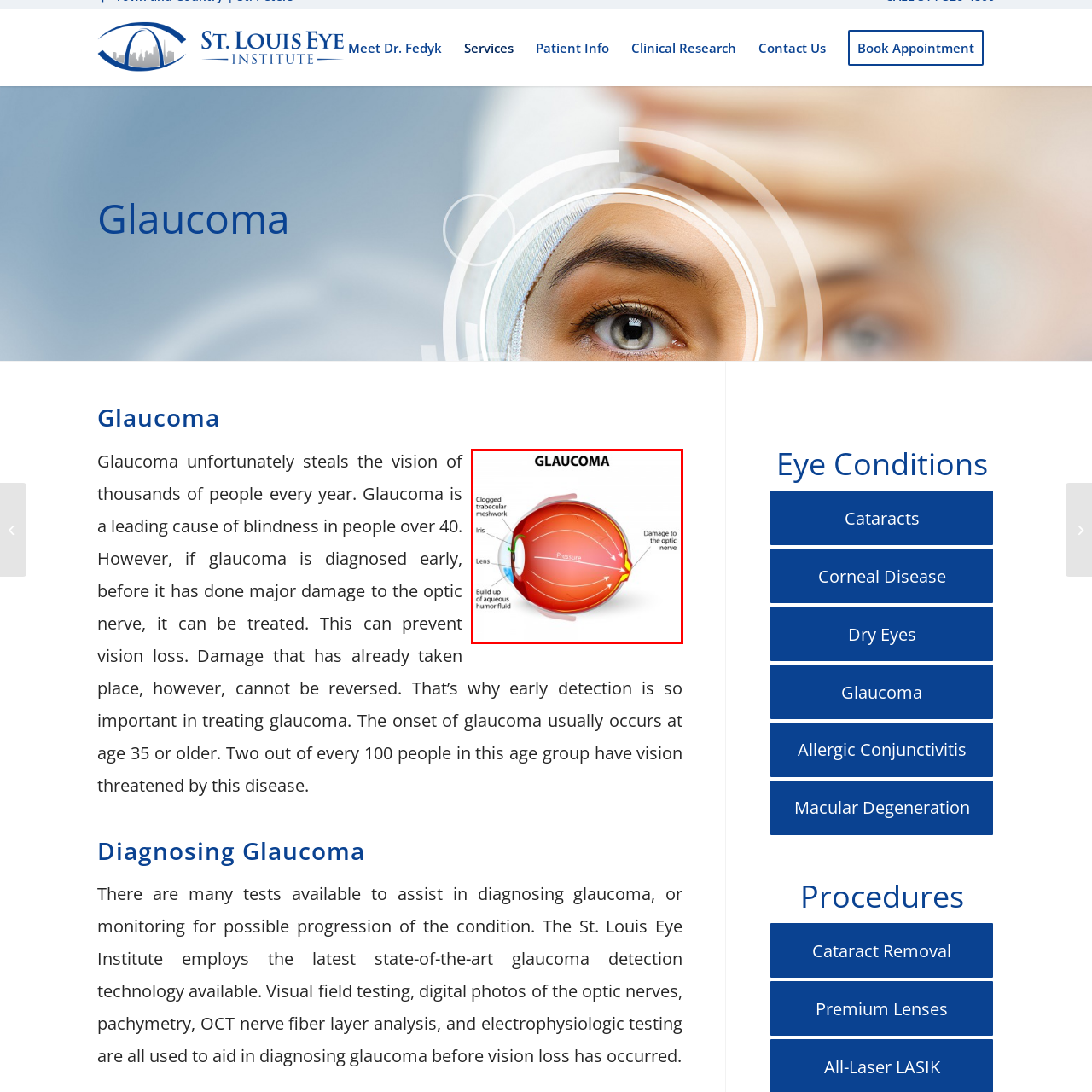Give a detailed description of the image area outlined by the red box.

The image illustrates the anatomy of the eye in relation to glaucoma, labeled prominently at the top with the word "GLAUCOMA." It features a detailed cross-section of the eye, showcasing critical structures such as the iris, lens, and the trabecular meshwork. Arrows highlight key processes, including the buildup of aqueous humor fluid, which leads to increased pressure within the eye, ultimately causing damage to the optic nerve. This visual representation is essential for understanding how glaucoma affects vision and underscores the importance of early detection and treatment to prevent irreversible damage.